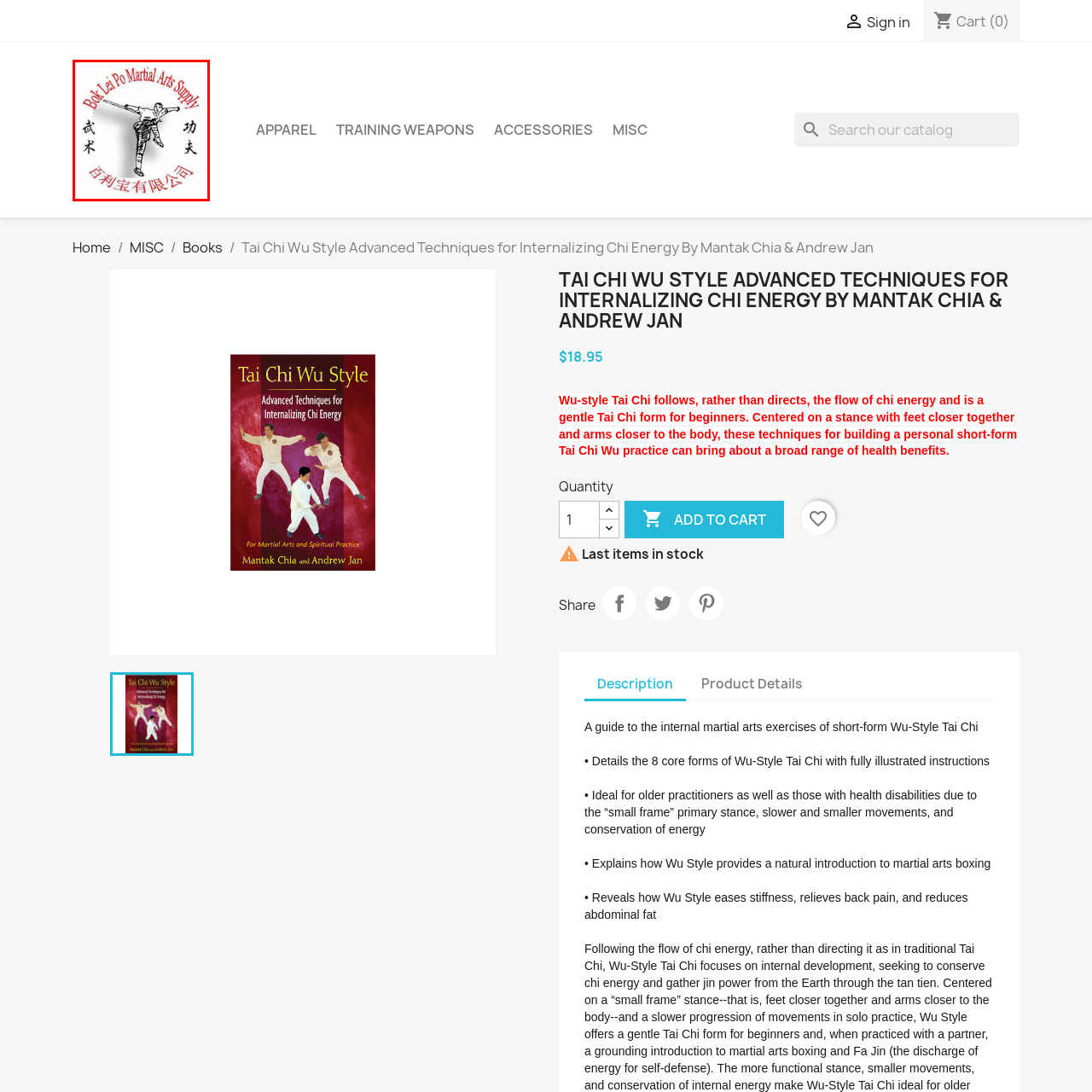Analyze and describe the image content within the red perimeter in detail.

The image is the logo of "Bok Lei Po Martial Arts Supply," featuring a stylized figure in mid-action, demonstrating a martial arts move with a staff. The figure is depicted in black and white, encapsulated within a circular red border that includes the name of the business in both English and Chinese characters, emphasizing its focus on martial arts supplies. This logo conveys energy and movement, reflecting the dynamic nature of martial arts training.